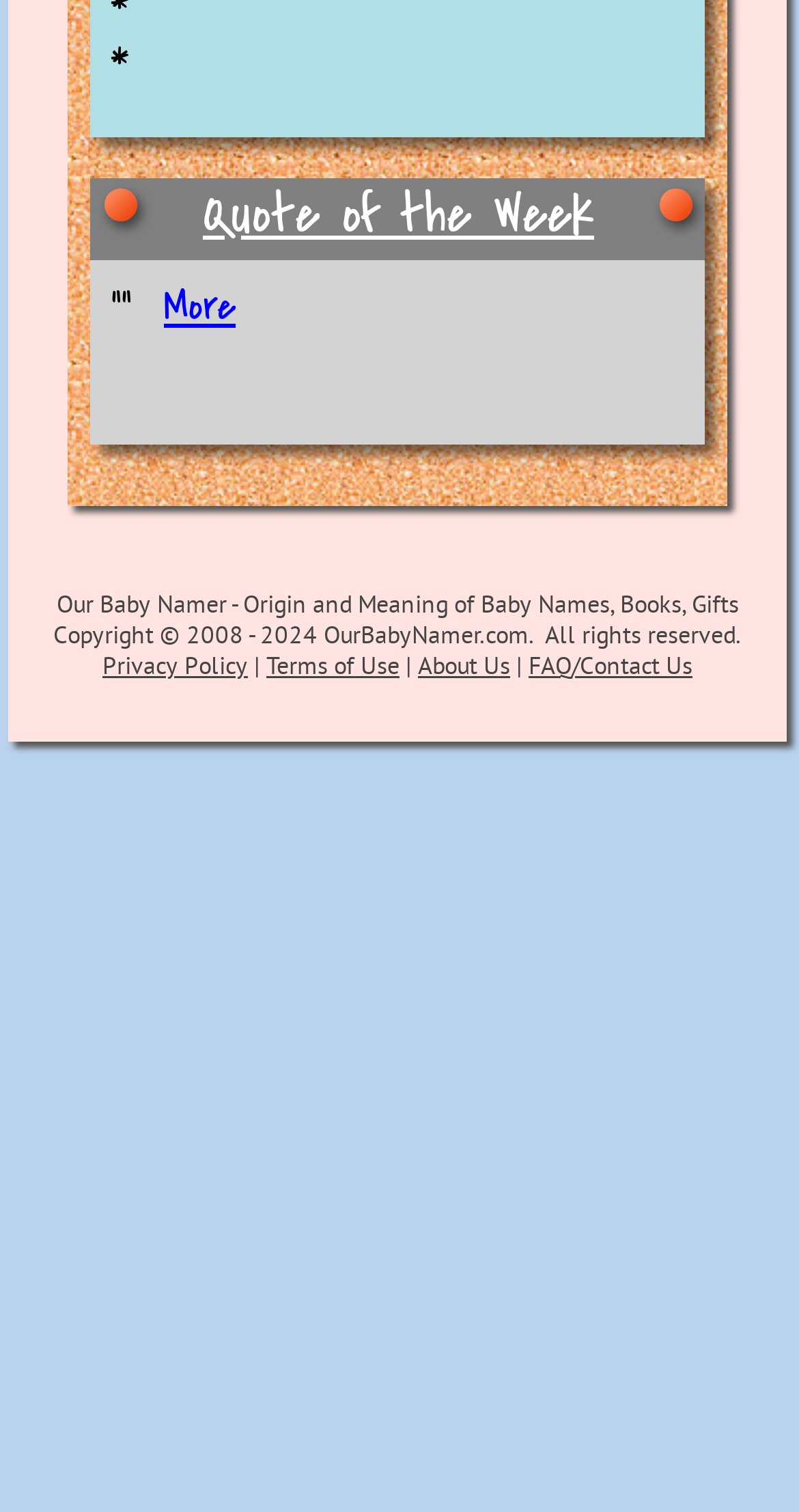What is the copyright year range of the website?
Use the information from the screenshot to give a comprehensive response to the question.

I looked at the StaticText element with the content 'Copyright © 2008 - 2024 OurBabyNamer.com. All rights reserved.' and extracted the year range from the copyright information.